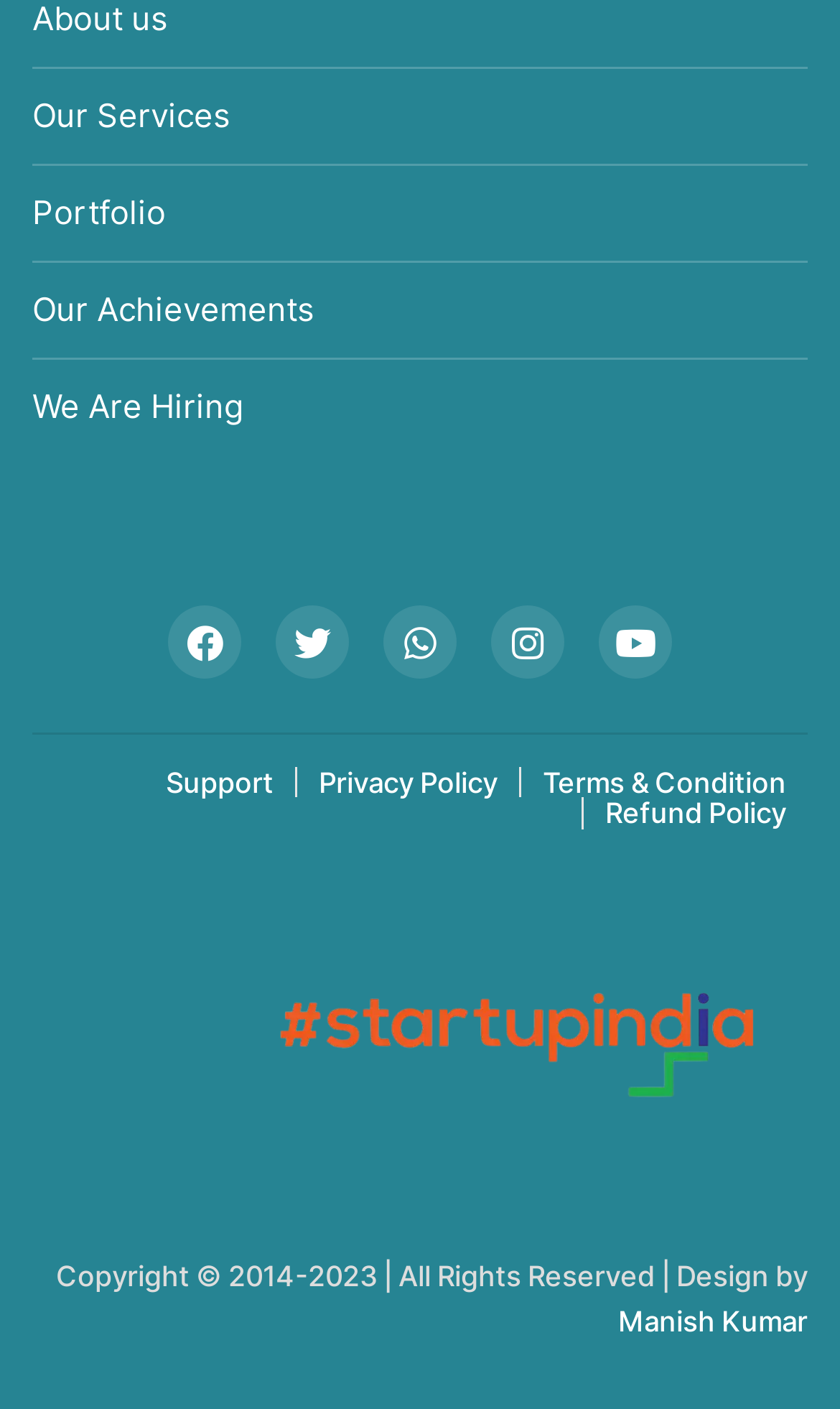What is the copyright year range?
Based on the image content, provide your answer in one word or a short phrase.

2014-2023